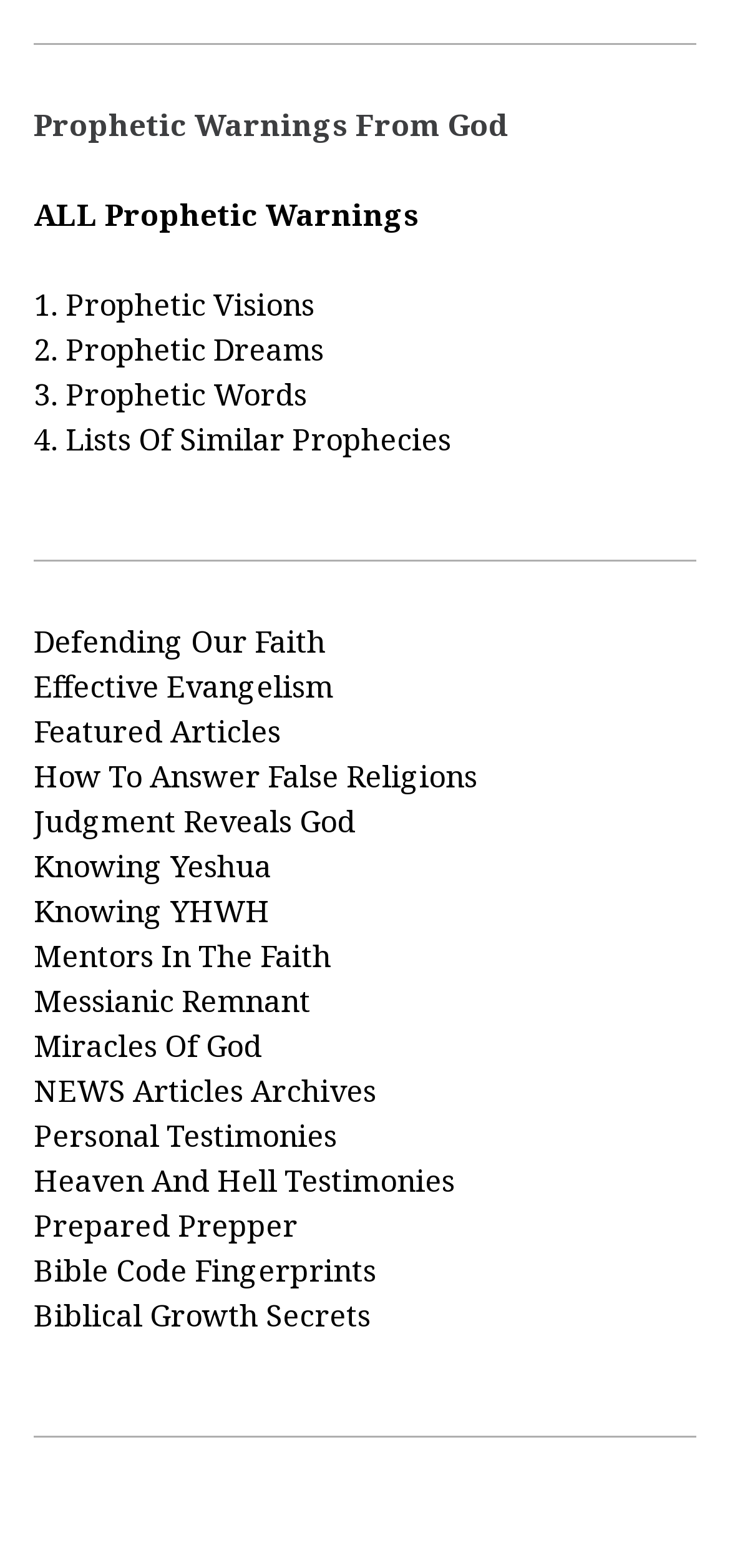Please provide the bounding box coordinates for the element that needs to be clicked to perform the following instruction: "View NEWS Articles". The coordinates should be given as four float numbers between 0 and 1, i.e., [left, top, right, bottom].

[0.046, 0.683, 0.182, 0.709]